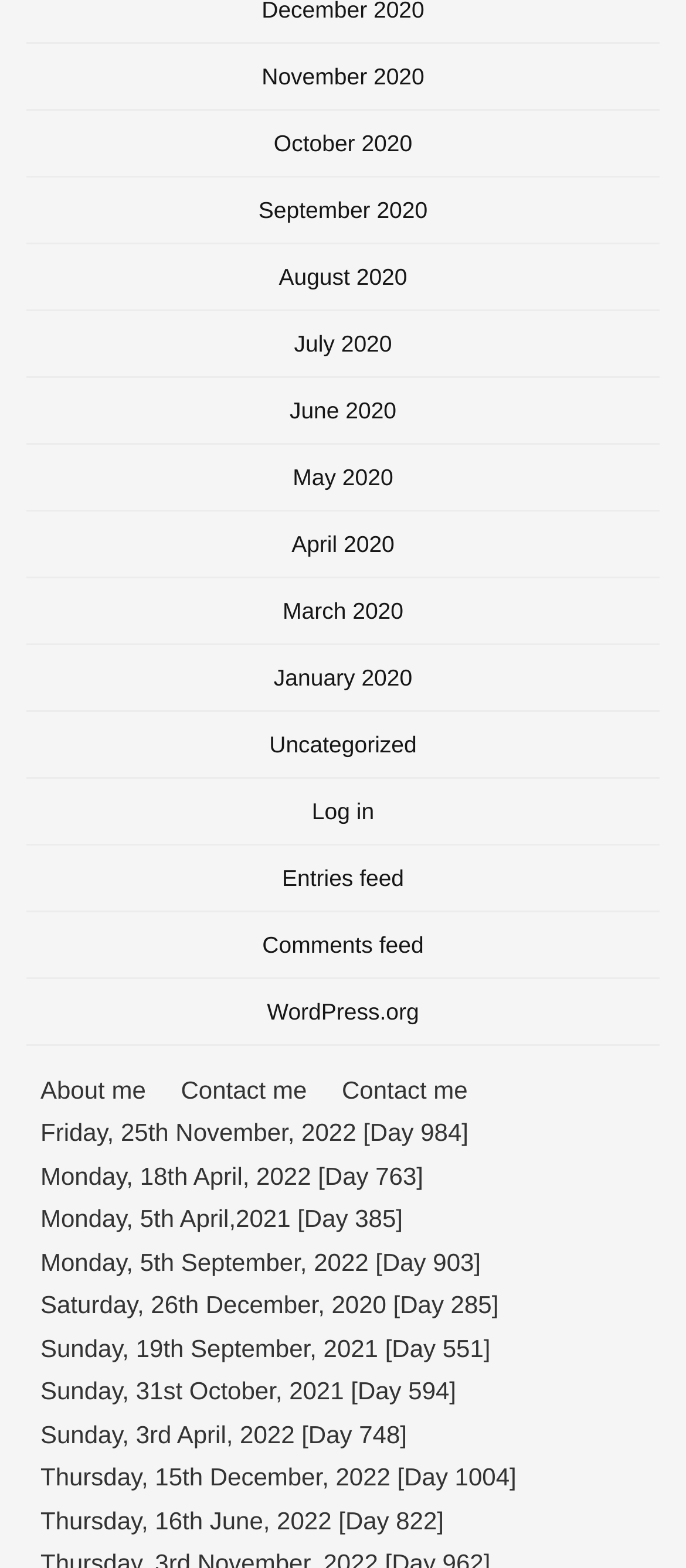Can you determine the bounding box coordinates of the area that needs to be clicked to fulfill the following instruction: "Read about the author"?

[0.059, 0.681, 0.213, 0.709]